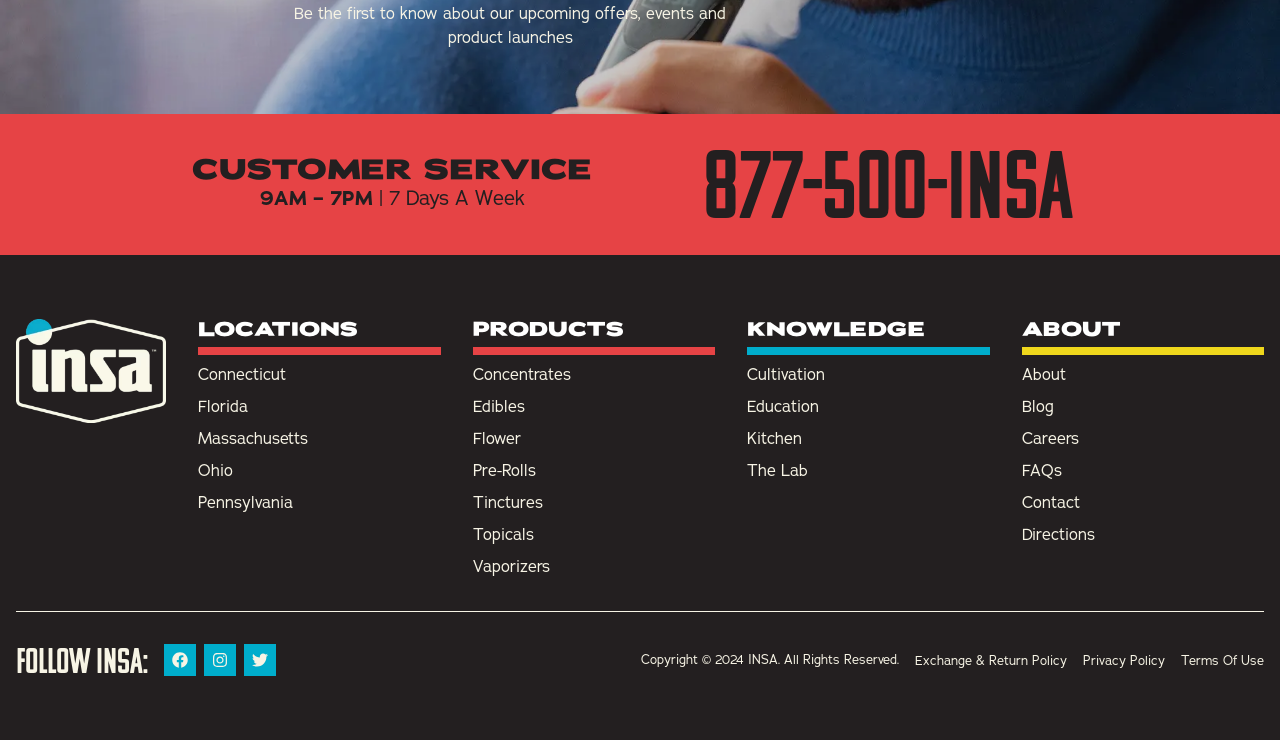Find the bounding box coordinates for the UI element whose description is: "Terms Of Use". The coordinates should be four float numbers between 0 and 1, in the format [left, top, right, bottom].

[0.923, 0.881, 0.988, 0.904]